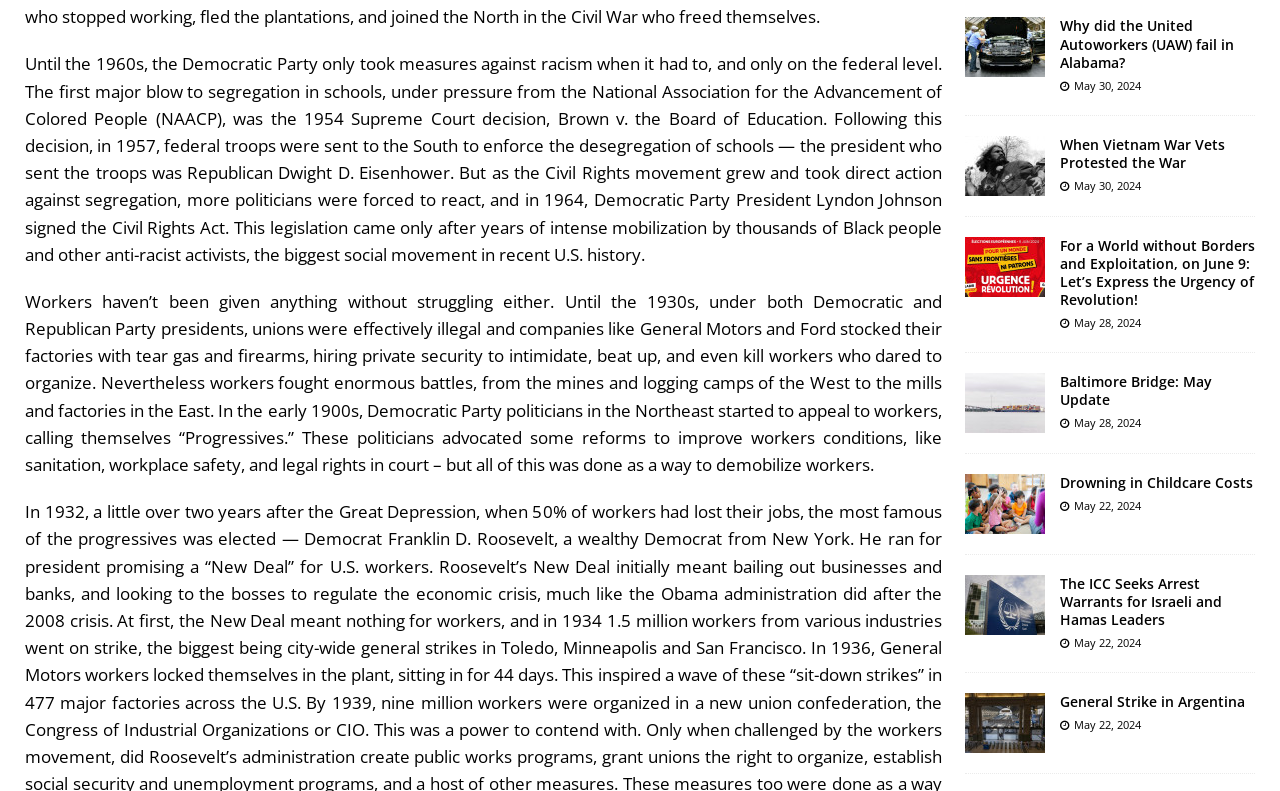Respond with a single word or phrase:
What is the date of the article 'For a World without Borders and Exploitation, on June 9: Let’s Express the Urgency of Revolution!'?

May 28, 2024